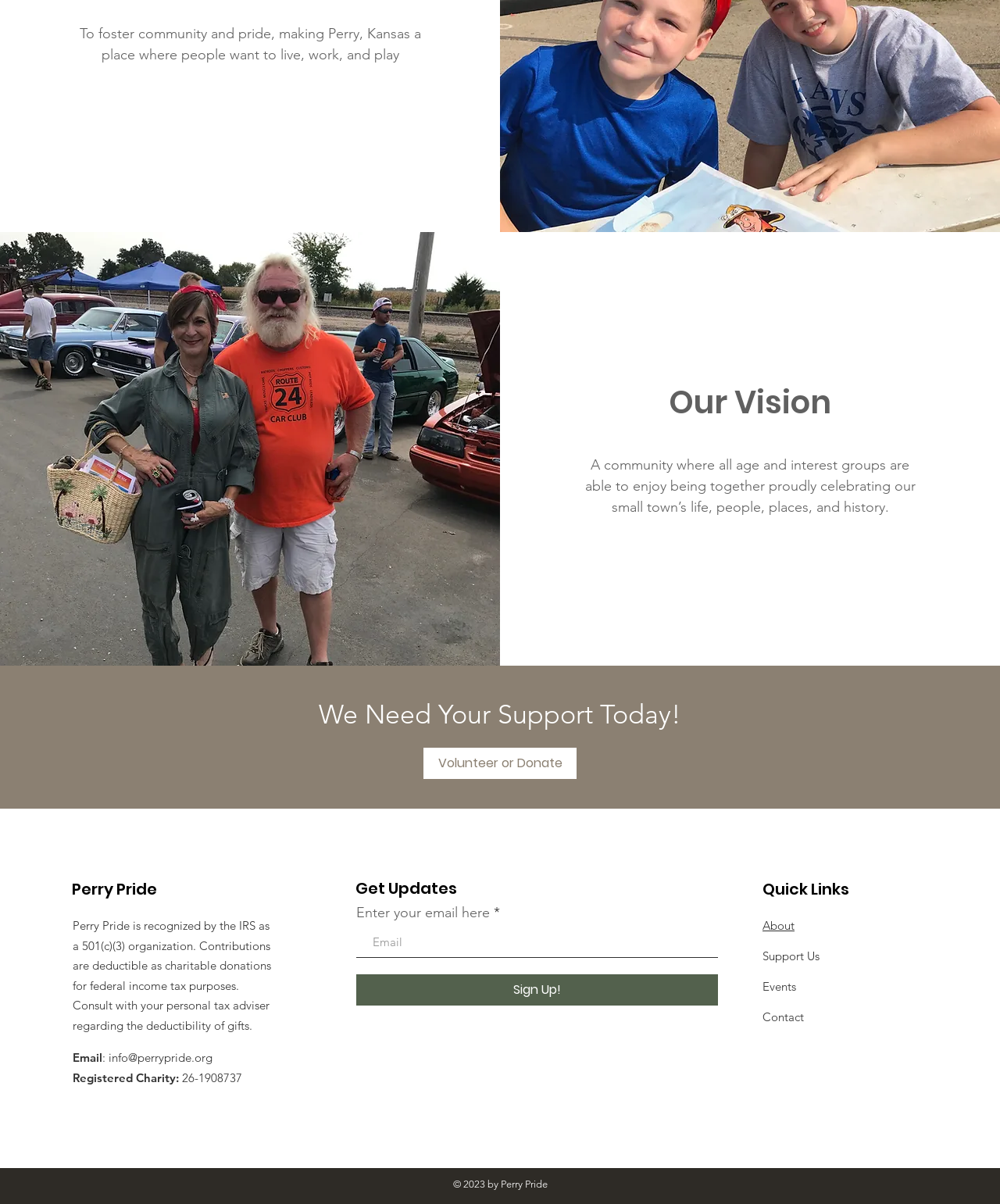What is the organization's vision? Based on the image, give a response in one word or a short phrase.

Community pride